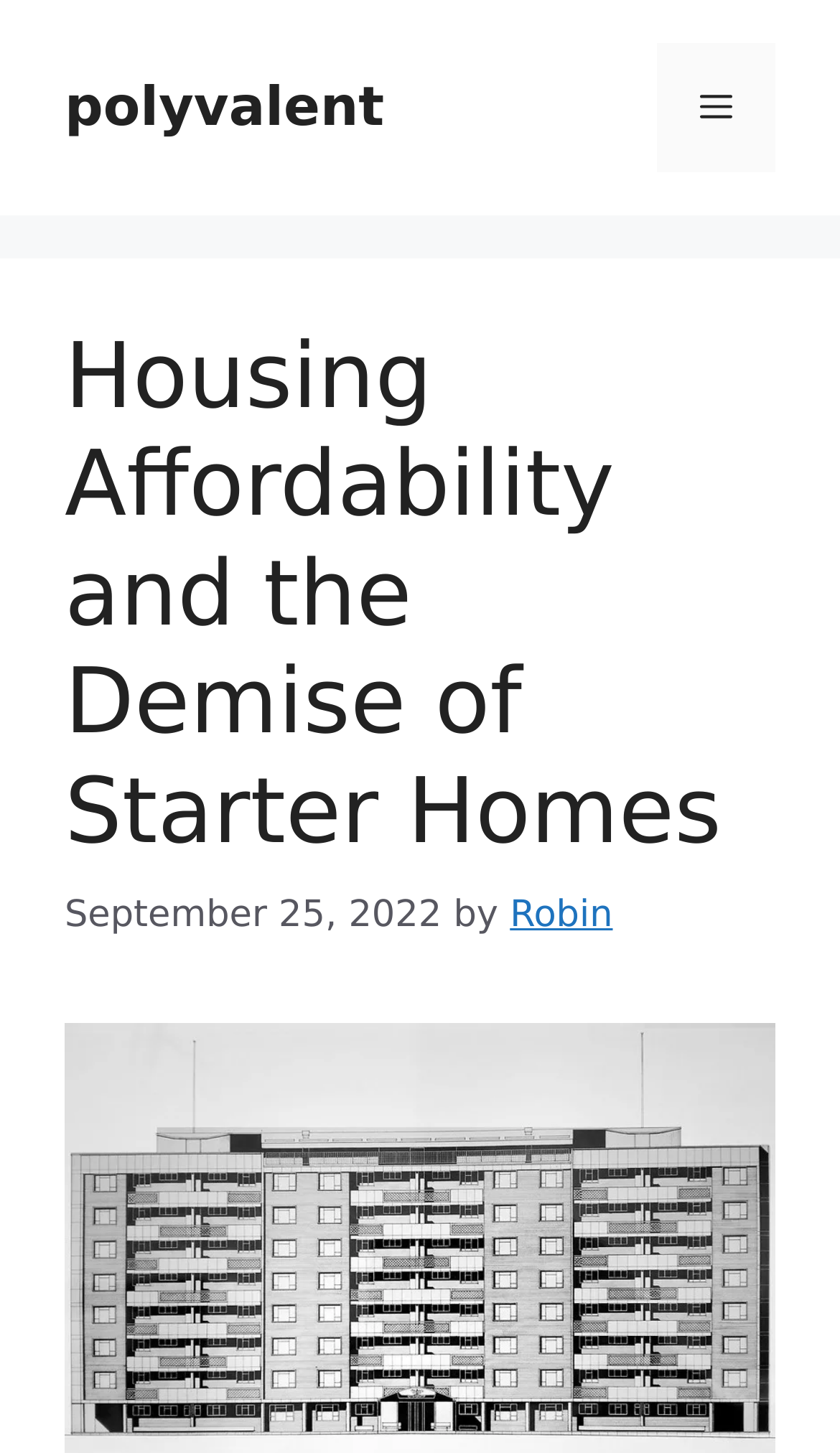What is the vertical position of the navigation element relative to the banner element?
Can you give a detailed and elaborate answer to the question?

I determined the vertical position of the navigation element relative to the banner element by comparing their y1 and y2 coordinates. The y1 coordinate of the navigation element is 0.03, which is greater than the y1 coordinate of the banner element, which is 0.0. This suggests that the navigation element is below the banner element.